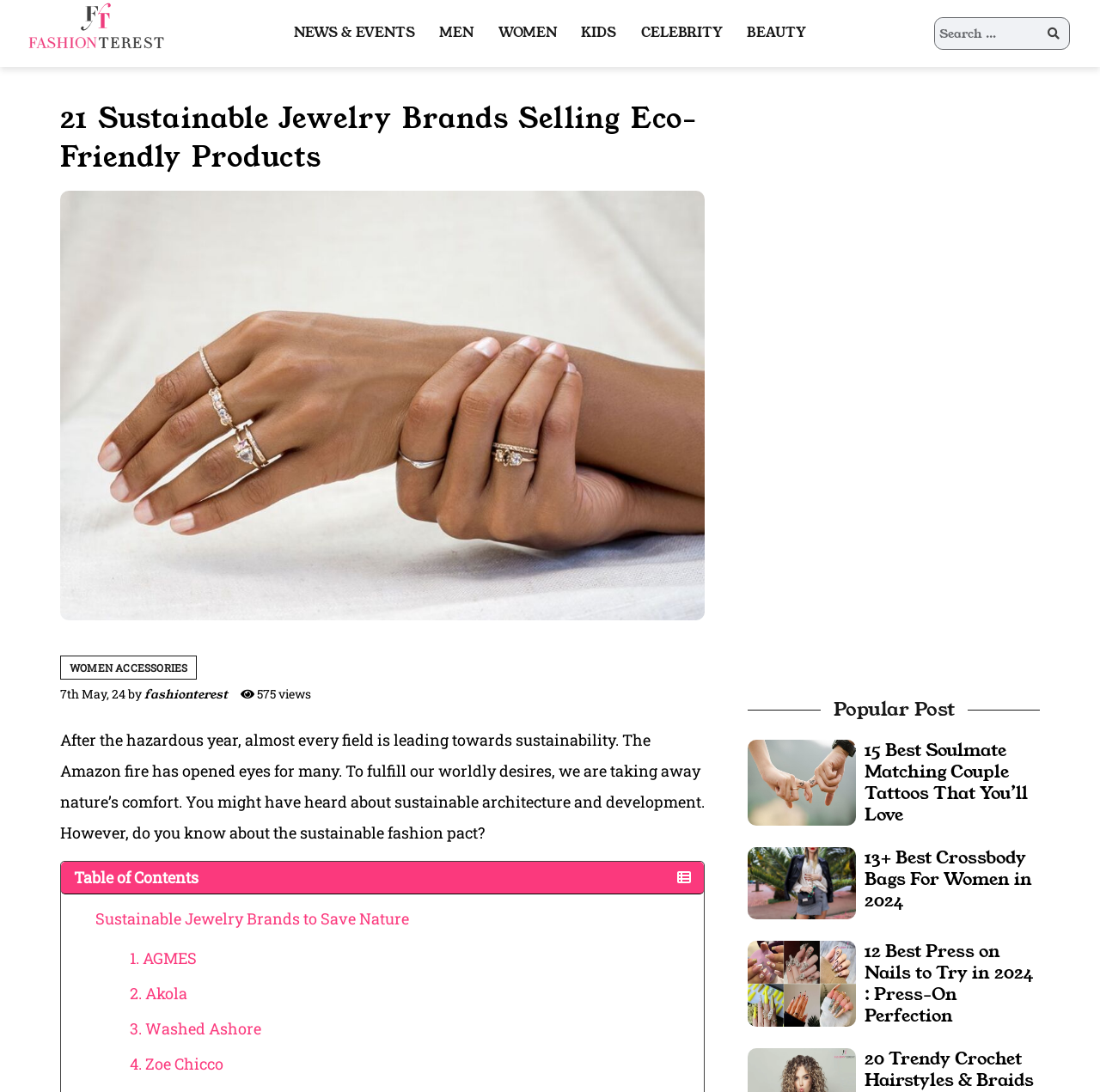Provide a single word or phrase to answer the given question: 
How many links are there in the top navigation menu?

6